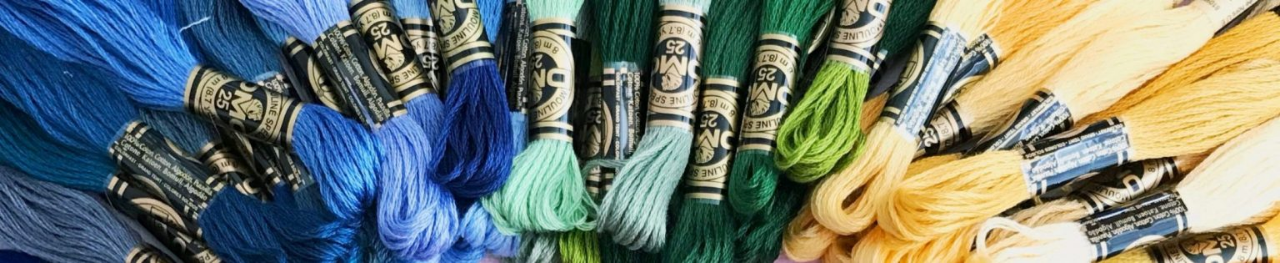Elaborate on all the features and components visible in the image.

The image showcases a vibrant array of embroidery floss in a variety of colors, including shades of blue, green, and yellow. Each bundle of floss is neatly arranged and labeled, highlighting their quality and potential for crafting. This colorful collection likely serves as an inspiration for creative projects, such as the making of the Ellie & Mac South Shore Romper, which the accompanying blog post discusses in detail. The post reflects on the journey of creating this outfit in the context of anniversary celebrations, making it an ideal setting for showcasing the beauty of crafting and the joy it brings amidst the year's challenges.